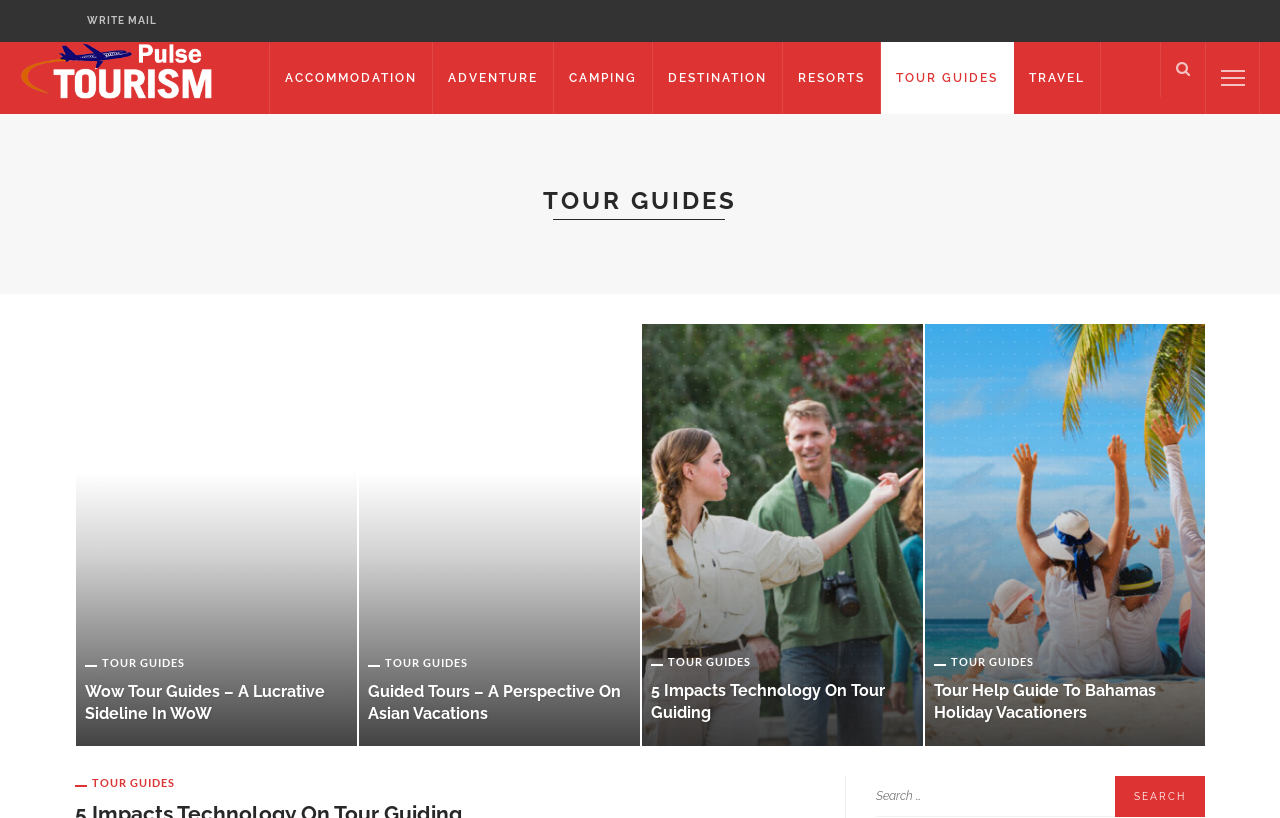Give a detailed overview of the webpage's appearance and contents.

The webpage is about Pulse Tourism, a platform that provides budget holiday advice and helps users find their perfect getaway. At the top left corner, there is a link to write a mail. Next to it, there is a layout table with a link to the Pulse Tourism website, accompanied by an image with the same name.

Below the top section, there are eight links arranged horizontally, categorizing different aspects of tourism, including accommodation, adventure, camping, destination, resorts, tour guides, and travel. Each link has a similar size and position, with the first one starting from the left edge of the page and the last one ending at the right edge.

Further down, there is a large section with a heading "TOUR GUIDES" in the center. Below the heading, there is a dropdown list with four articles related to tour guides. Each article has a link to read more, and the selected article is "Guided Tours – A Perspective On Asian Vacations". The articles are arranged vertically, with the first one starting from the top and the last one ending at the bottom of the section.

At the bottom of the page, there are two links: one to the TOUR GUIDES page and another to a search function. The search function has a button labeled "Search" and a text field to input search queries.